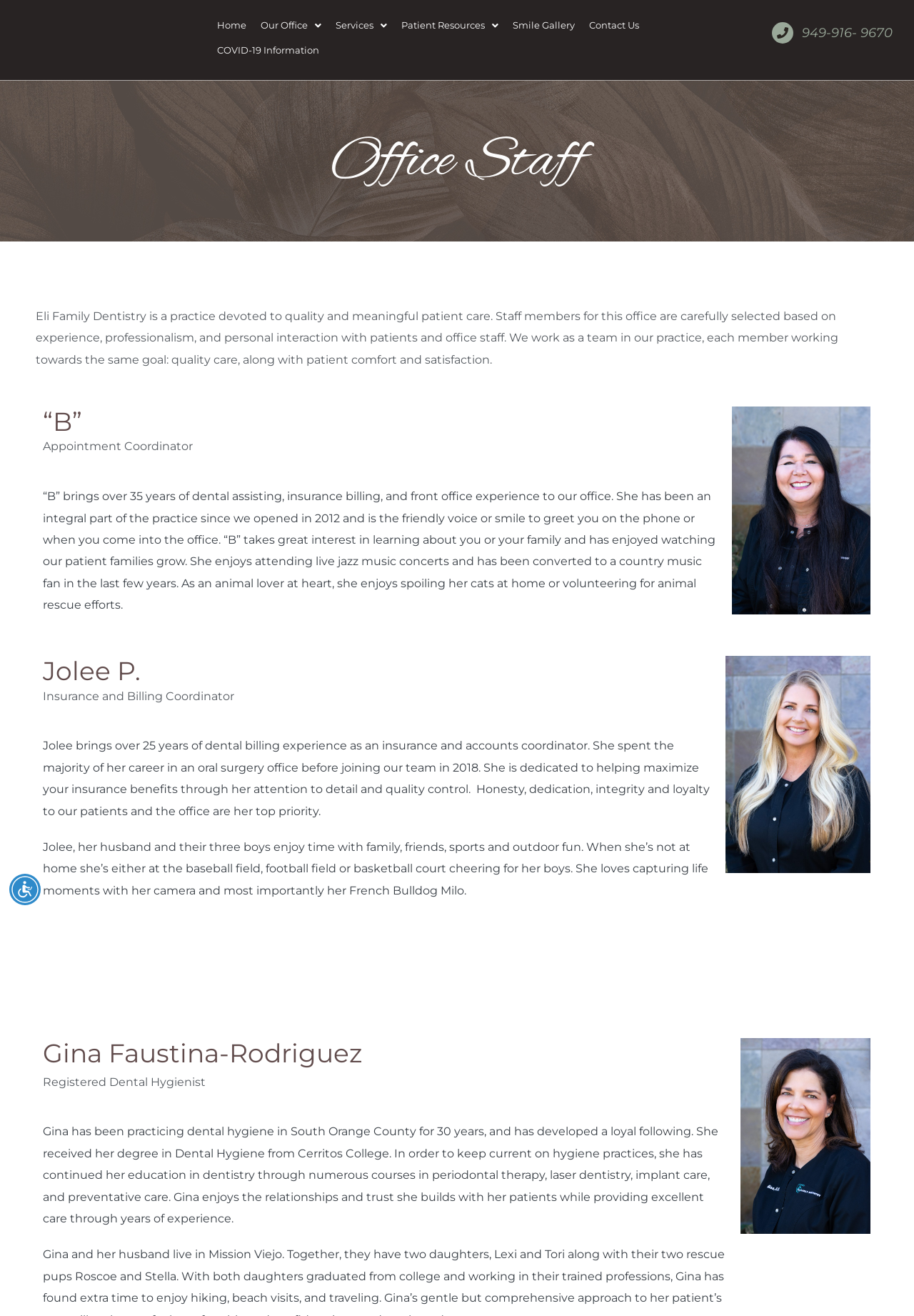Please locate the clickable area by providing the bounding box coordinates to follow this instruction: "View Smile Gallery".

[0.553, 0.012, 0.636, 0.031]